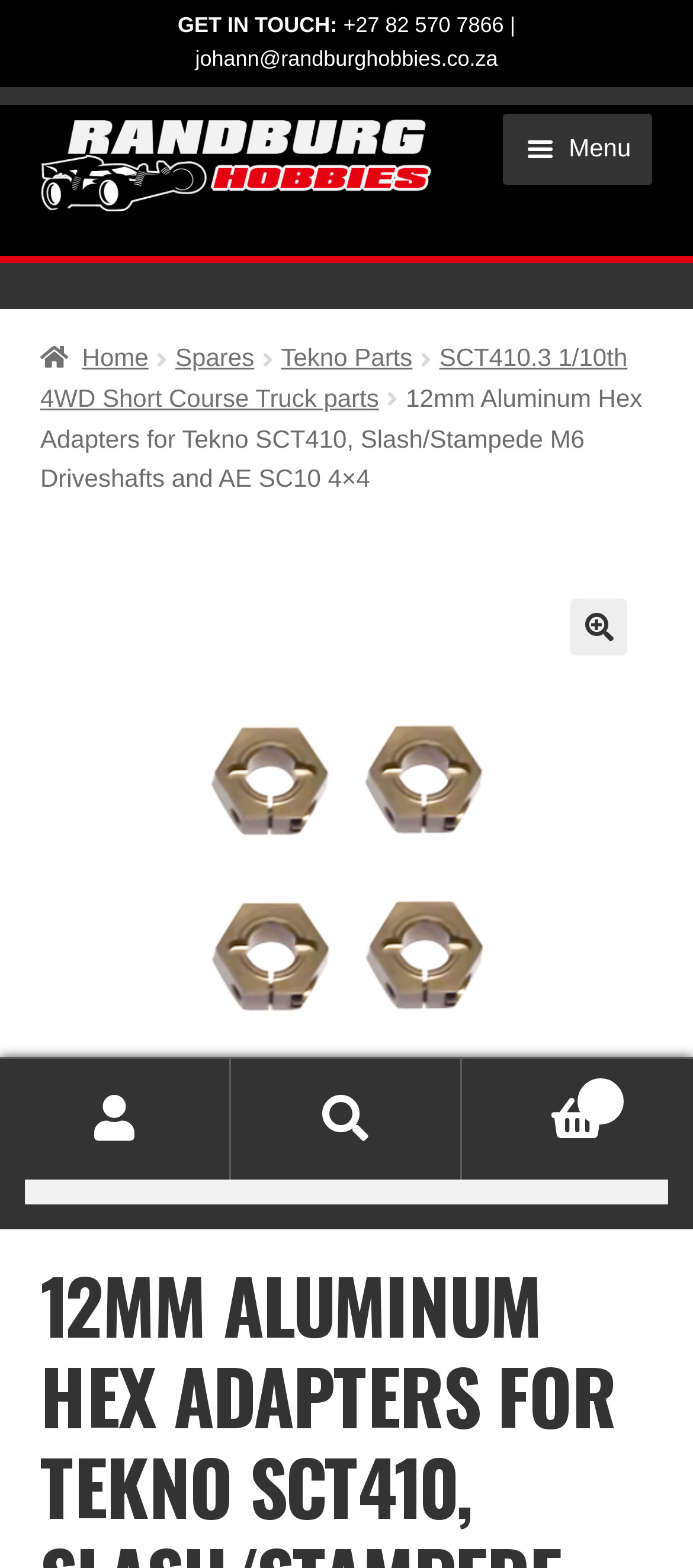Could you indicate the bounding box coordinates of the region to click in order to complete this instruction: "Search for products".

[0.036, 0.718, 0.964, 0.768]